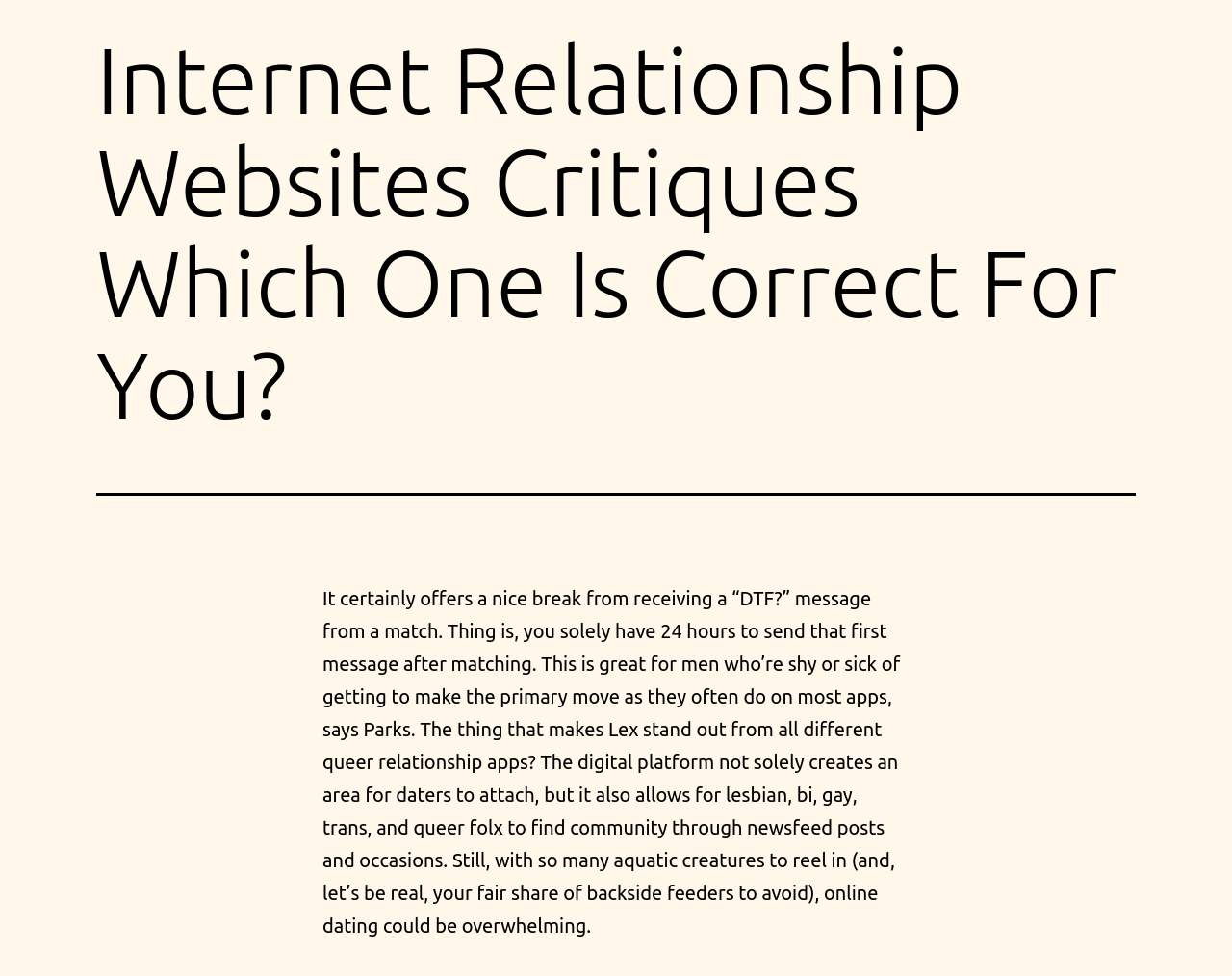What is the headline of the webpage?

Internet Relationship Websites Critiques Which One Is Correct For You?